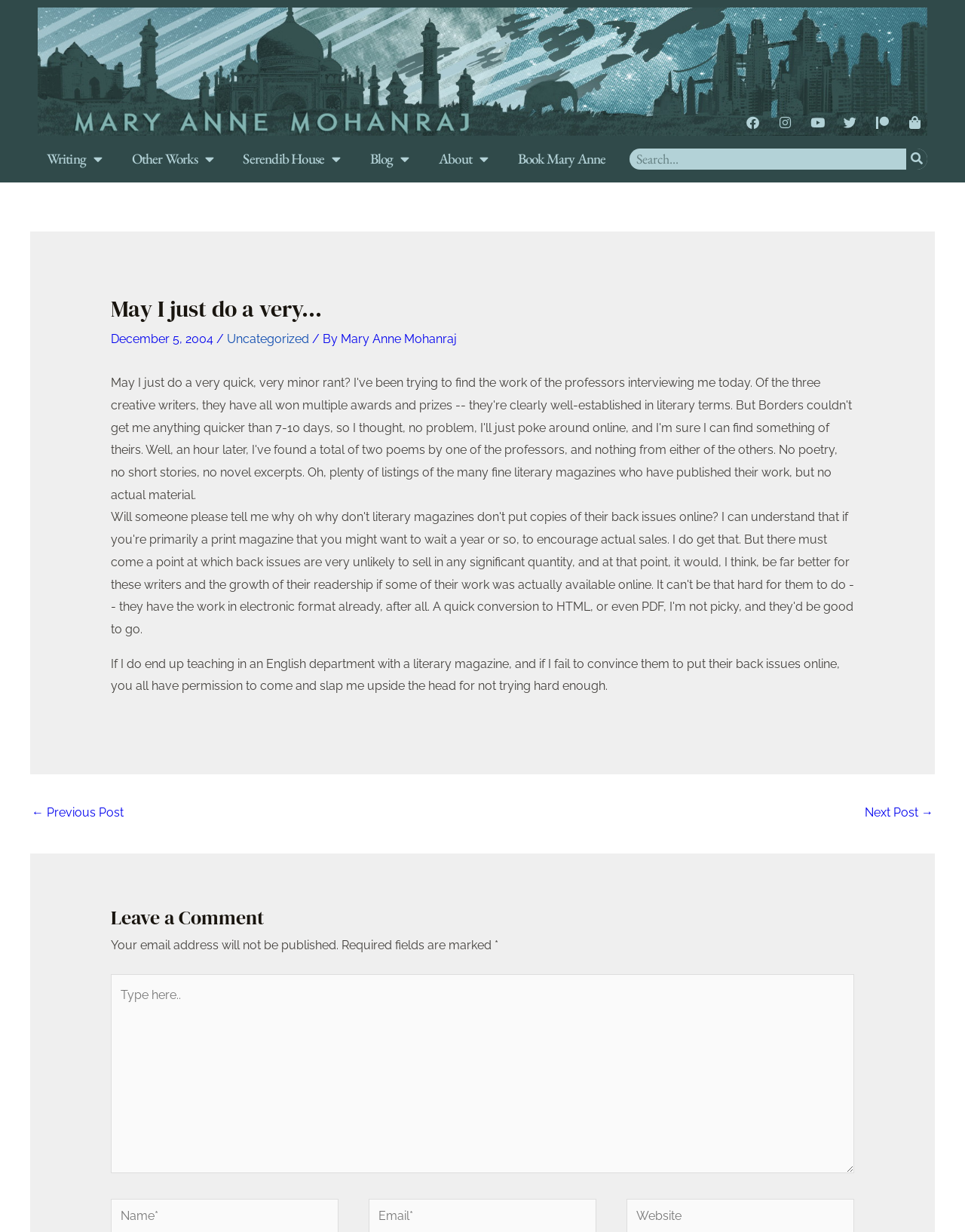Please identify the bounding box coordinates of the area that needs to be clicked to fulfill the following instruction: "Click the Previous button."

None